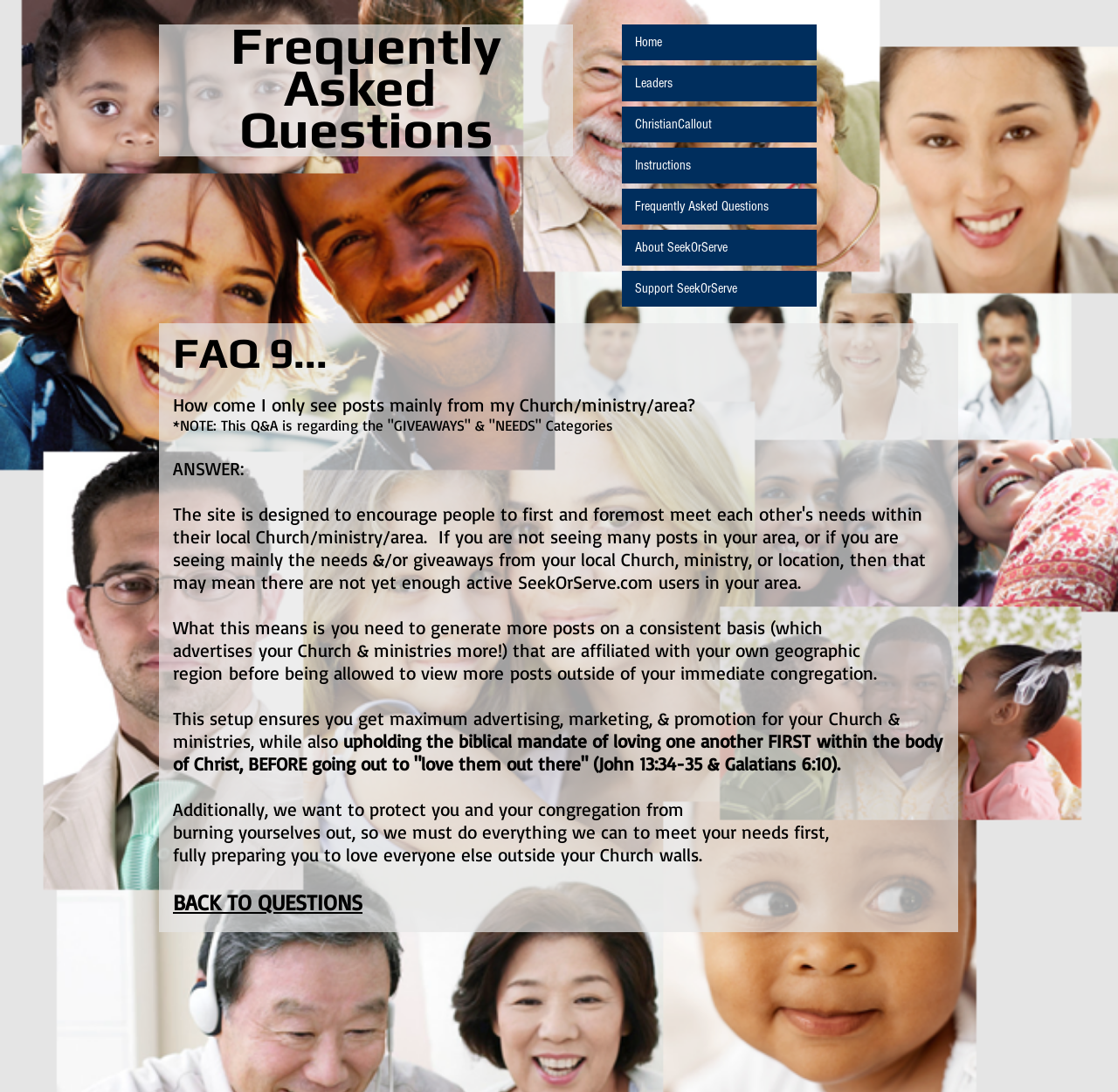Use the details in the image to answer the question thoroughly: 
What is the purpose of the setup that only allows users to view more posts outside of their immediate congregation after generating more posts?

The setup is designed to uphold the biblical mandate of loving one another first within the body of Christ, and to protect users and their congregations from burning themselves out.